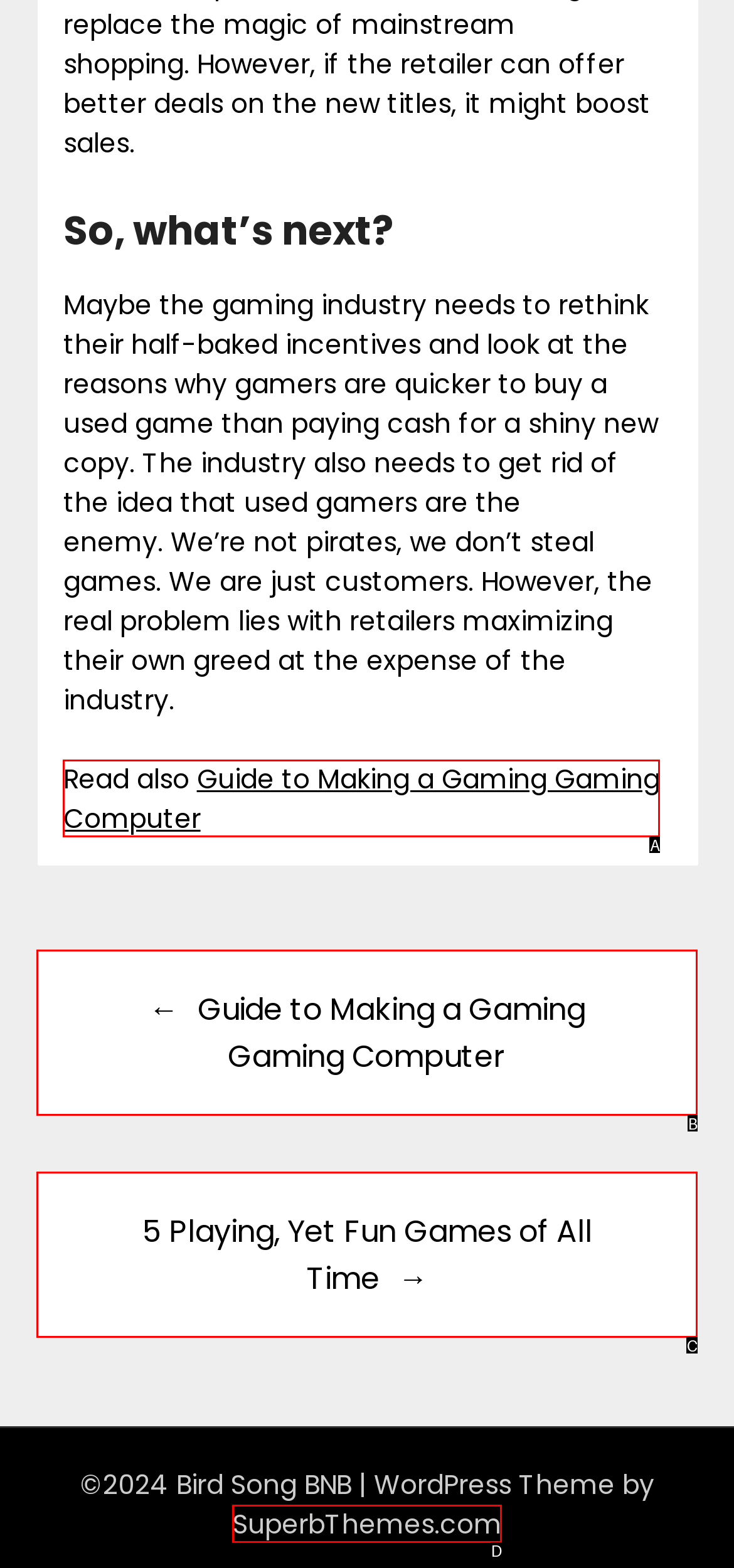Match the description: SuperbThemes.com to the correct HTML element. Provide the letter of your choice from the given options.

D